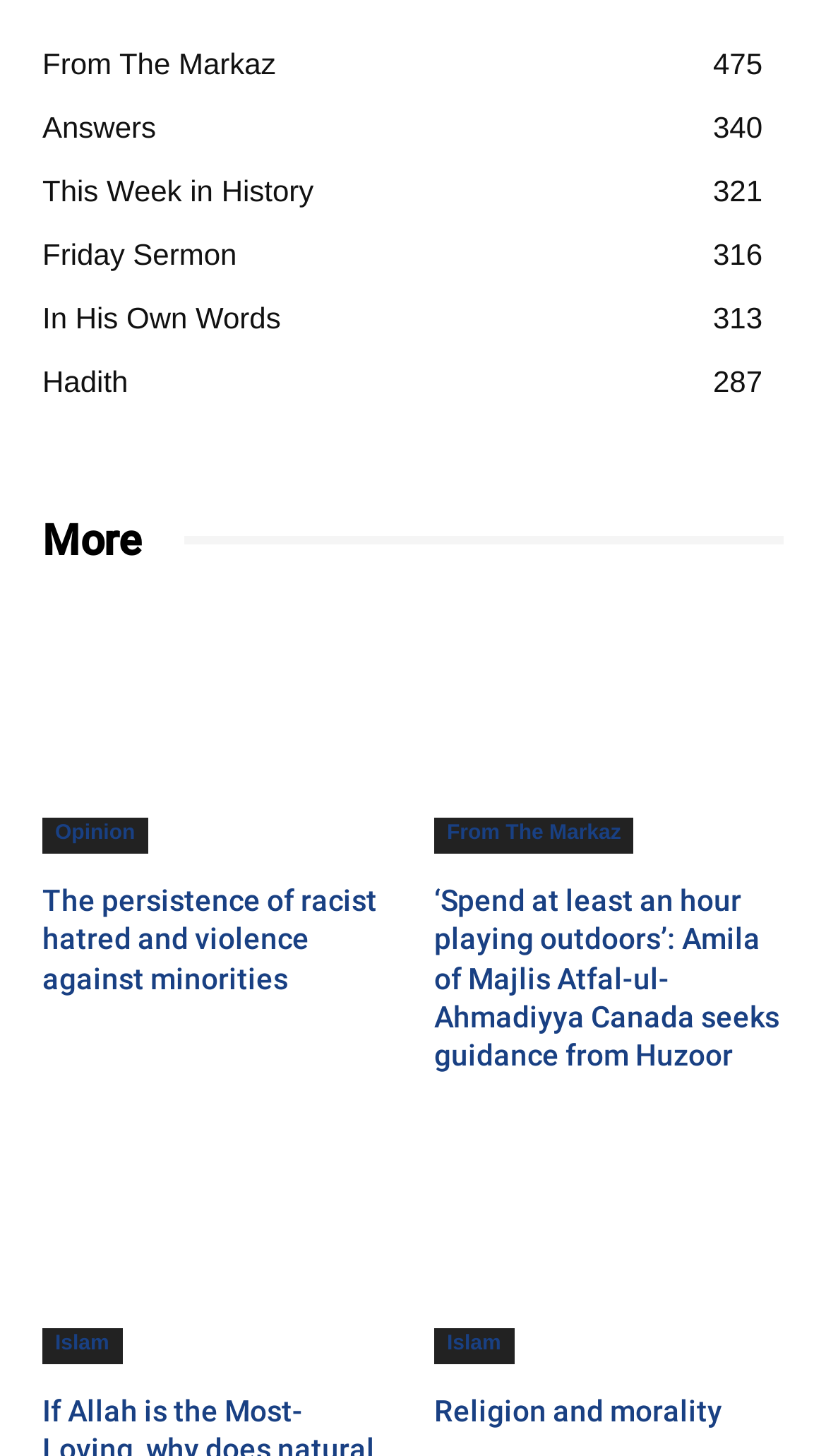How many times does the word 'Islam' appear on the webpage?
Answer the question with a single word or phrase by looking at the picture.

2